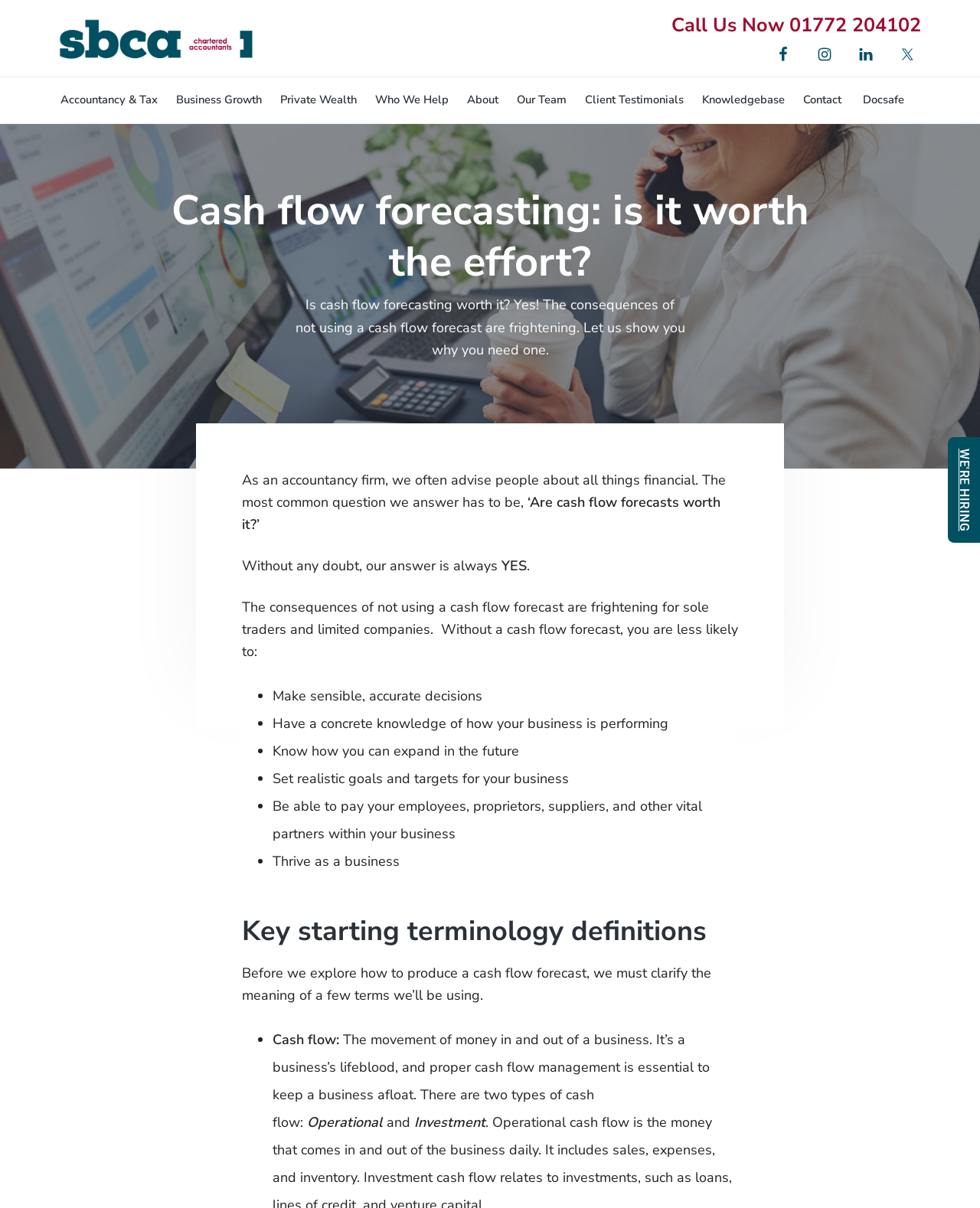Can you find the bounding box coordinates for the element to click on to achieve the instruction: "Go to 'Accountancy & Tax'"?

[0.062, 0.075, 0.161, 0.091]